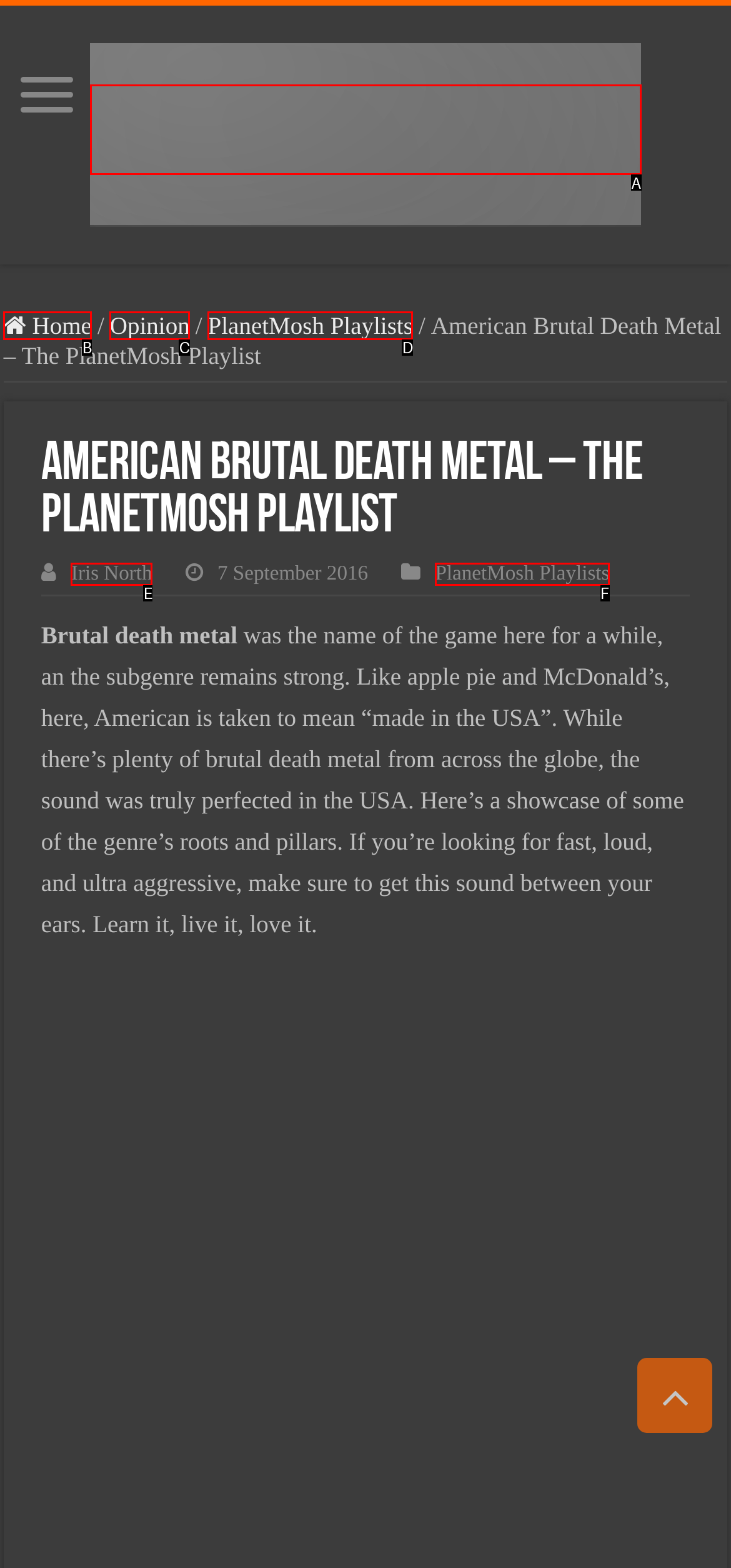Match the HTML element to the given description: Opinion
Indicate the option by its letter.

C